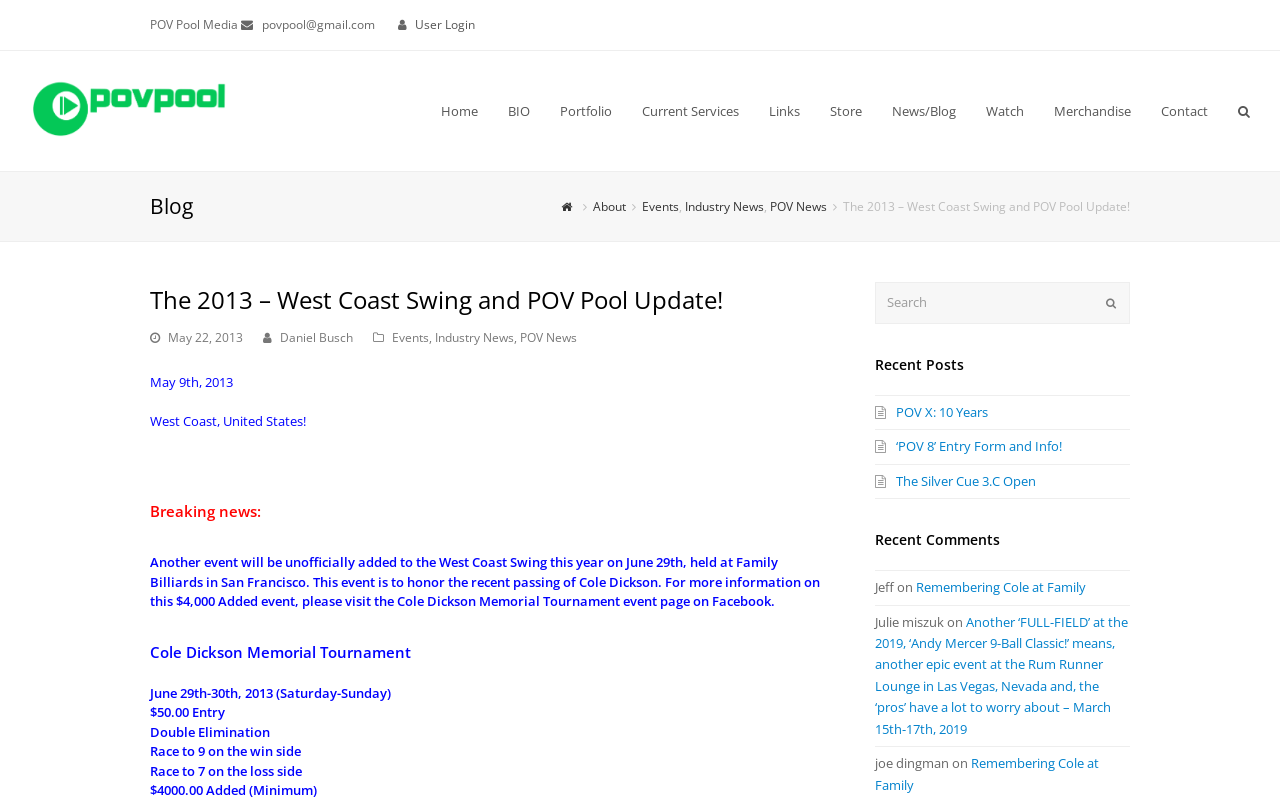What is the title of the blog post?
Please answer the question with as much detail as possible using the screenshot.

The title of the blog post can be found at the top of the webpage, and it is also repeated in the blog post content.